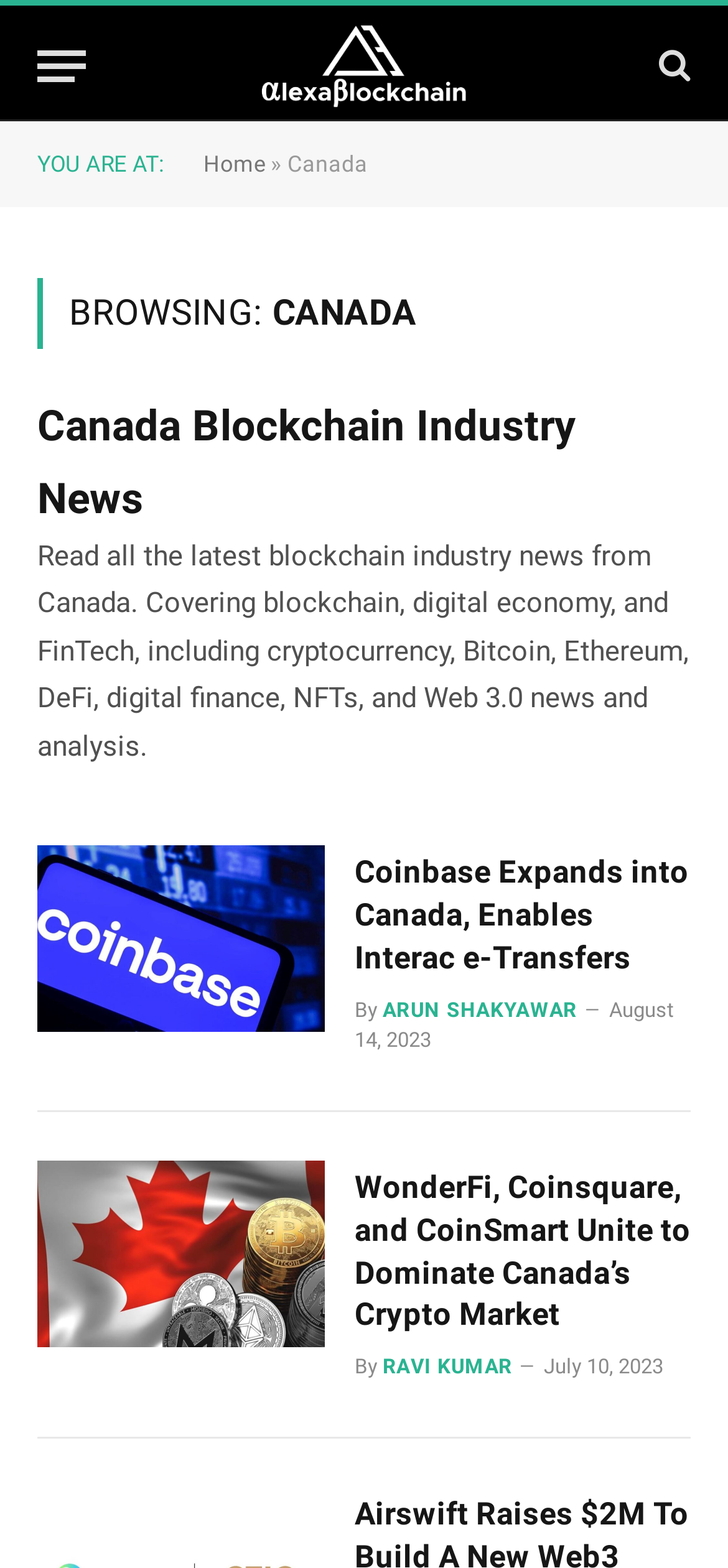Determine the bounding box coordinates for the HTML element mentioned in the following description: "title="AlexaBlockchain"". The coordinates should be a list of four floats ranging from 0 to 1, represented as [left, top, right, bottom].

[0.358, 0.004, 0.642, 0.081]